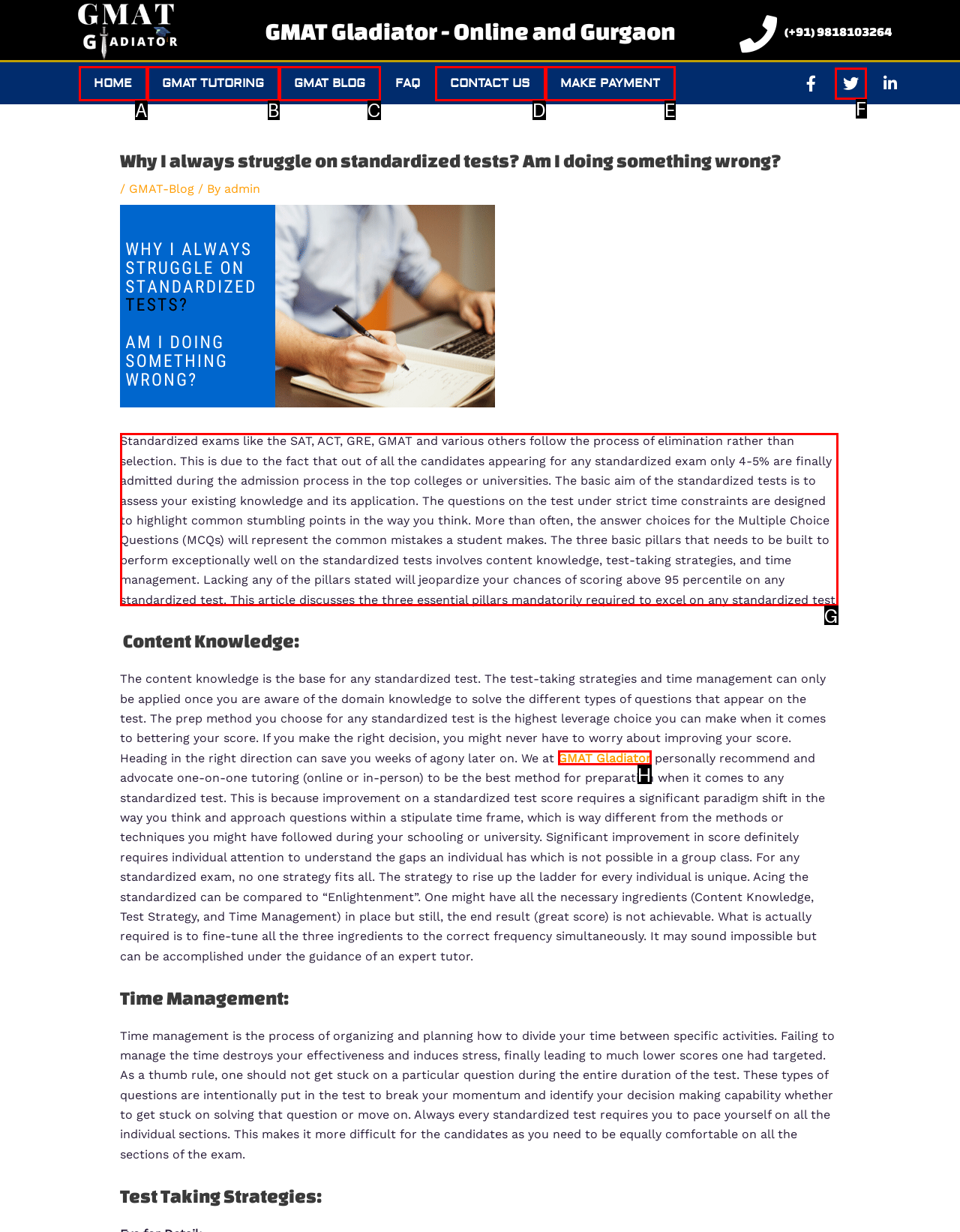Pick the option that should be clicked to perform the following task: Read the article about struggling on standardized tests
Answer with the letter of the selected option from the available choices.

G